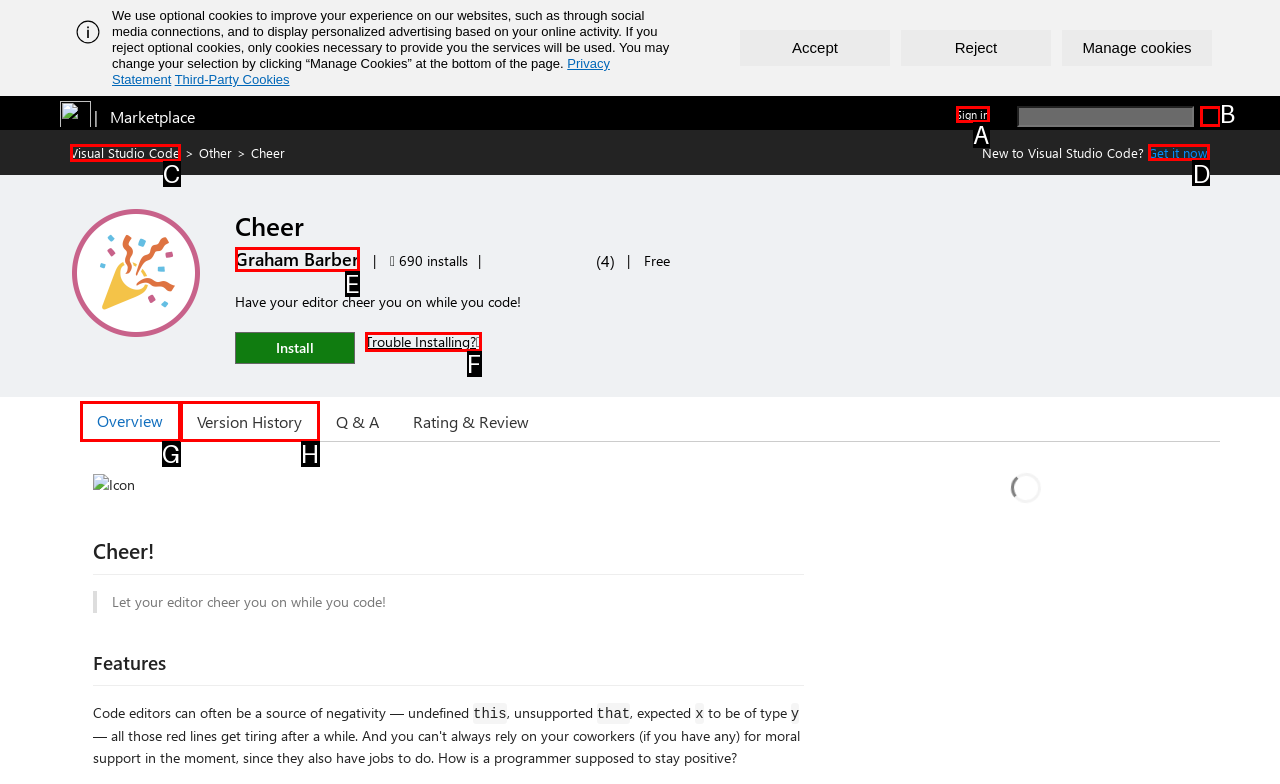Select the letter associated with the UI element you need to click to perform the following action: Get Visual Studio Code Now
Reply with the correct letter from the options provided.

D